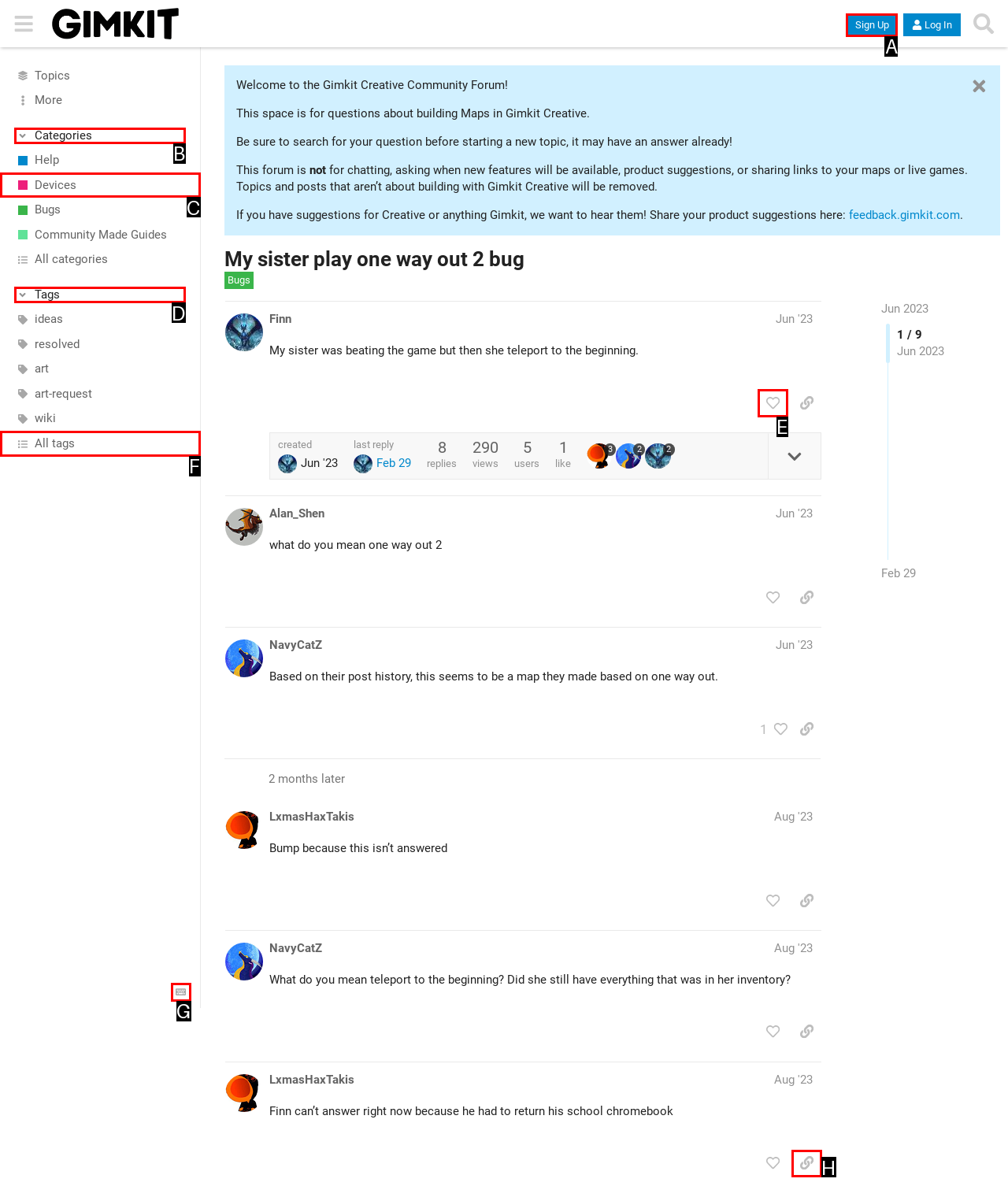Identify the HTML element that corresponds to the description: ​ Categories Provide the letter of the correct option directly.

B